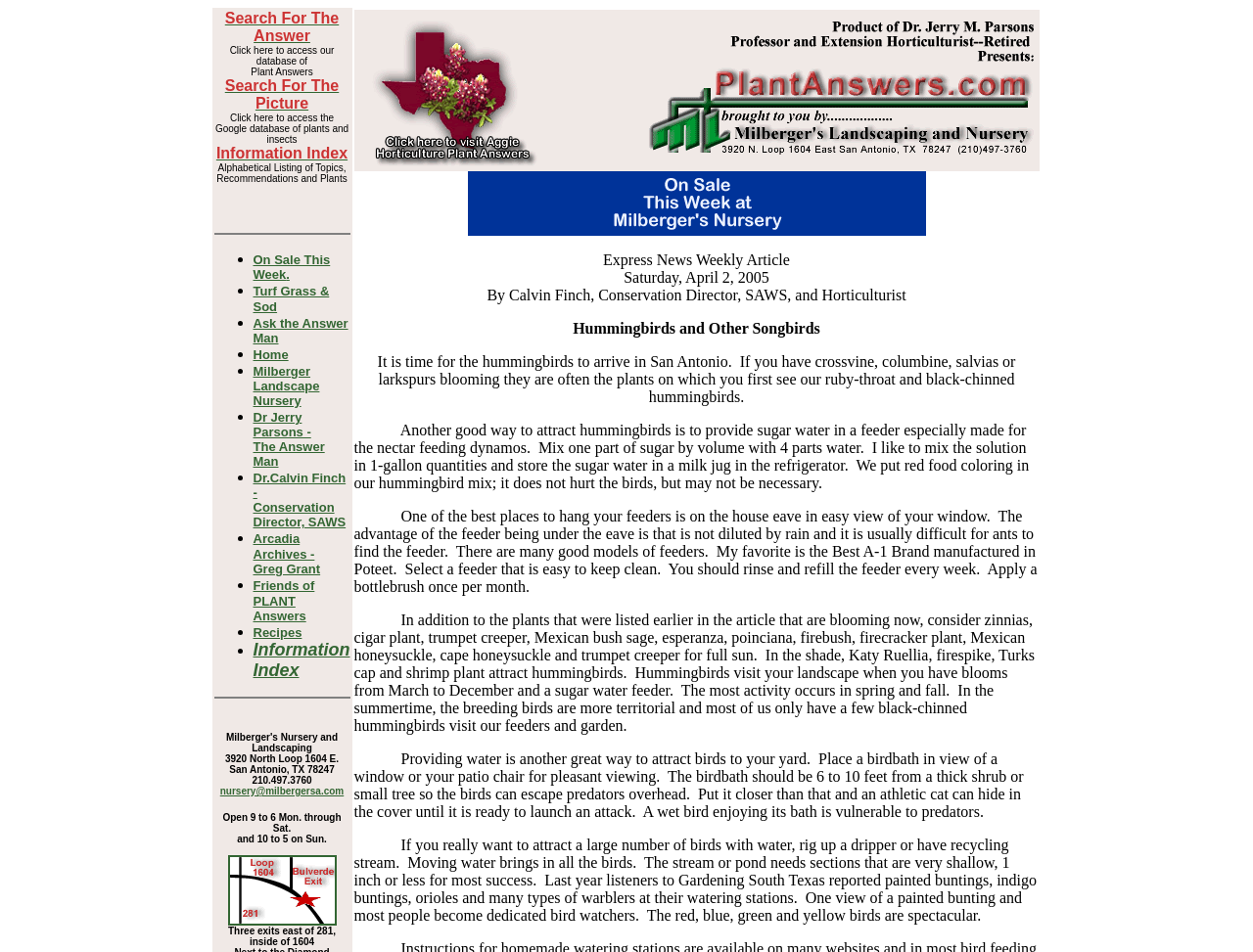Kindly determine the bounding box coordinates of the area that needs to be clicked to fulfill this instruction: "Click on Information Index".

[0.173, 0.152, 0.277, 0.17]